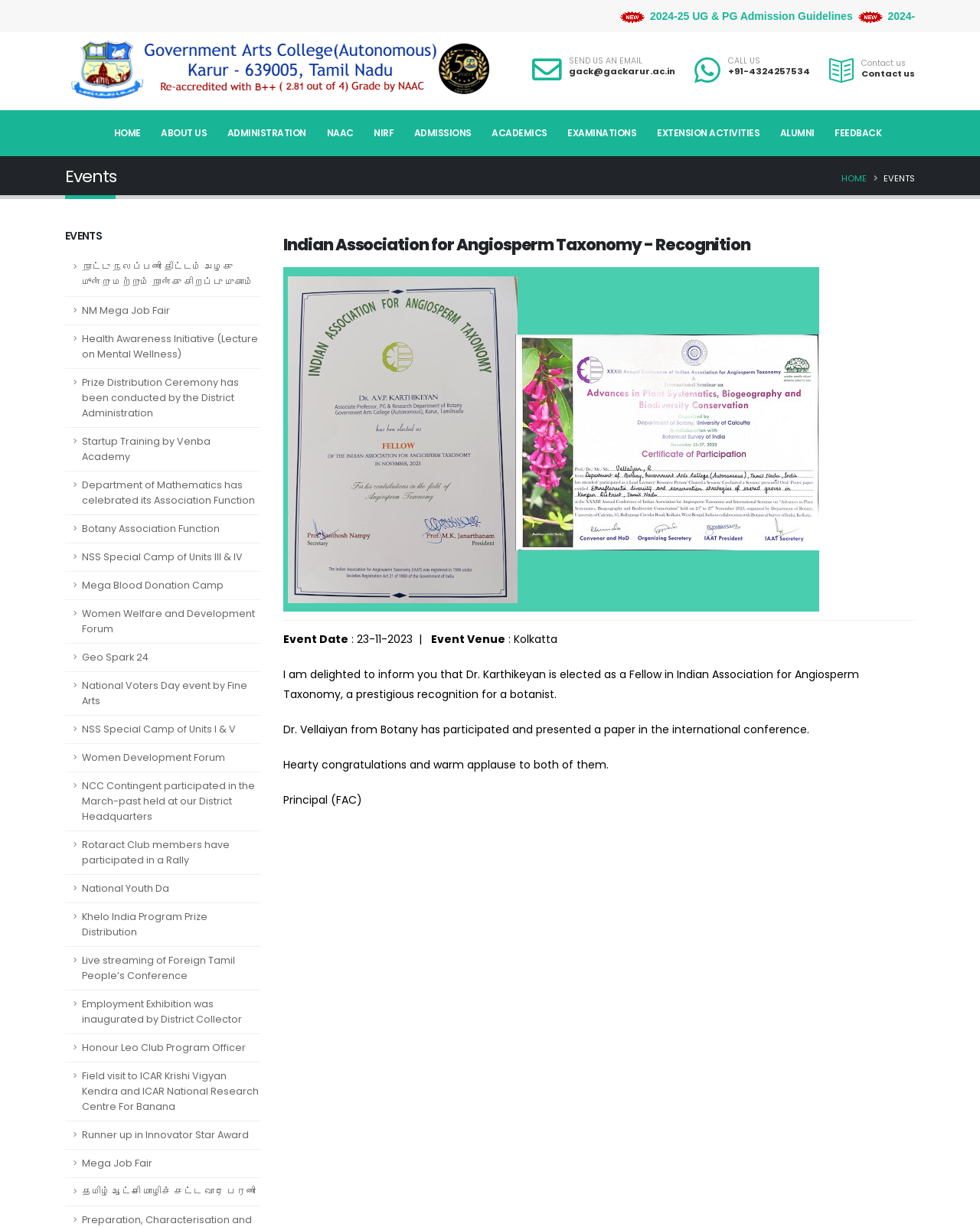Determine the bounding box coordinates of the section I need to click to execute the following instruction: "Click on the 'GAC Karur' link". Provide the coordinates as four float numbers between 0 and 1, i.e., [left, top, right, bottom].

[0.066, 0.051, 0.505, 0.064]